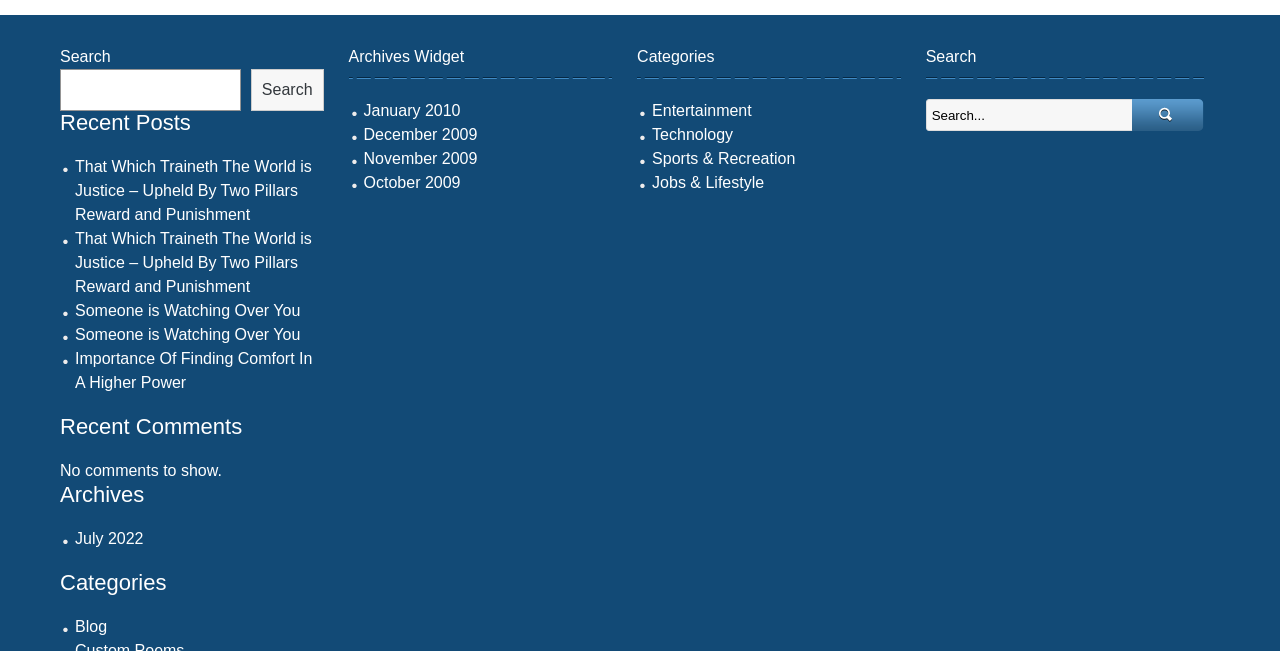Identify the bounding box coordinates of the region that should be clicked to execute the following instruction: "View recent posts".

[0.047, 0.171, 0.253, 0.207]